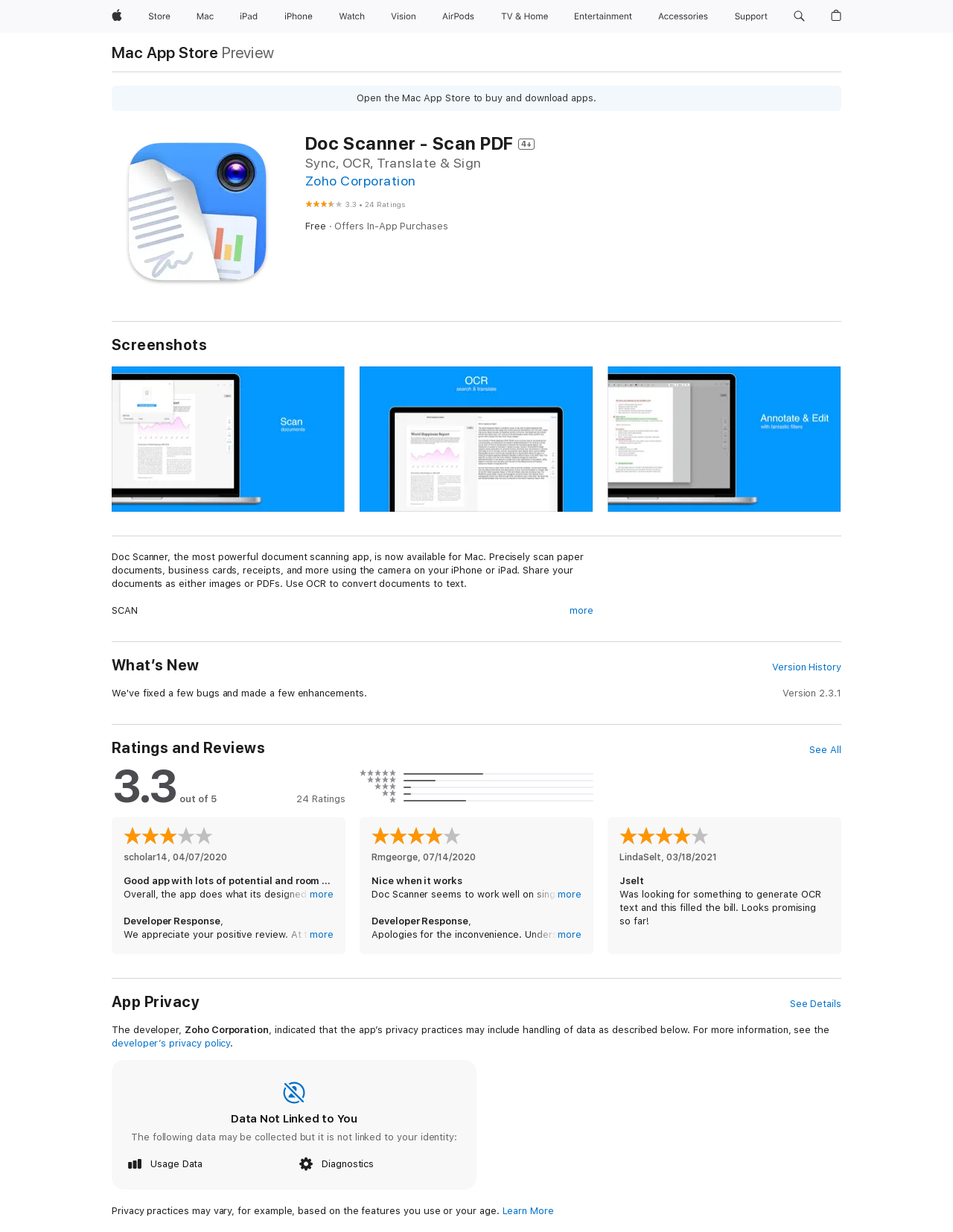How many languages can the app translate to?
Provide a comprehensive and detailed answer to the question.

I found the answer by reading the static text element that describes the OCR and translation feature of the app, which mentions that the extracted content can be translated into 15 different languages.